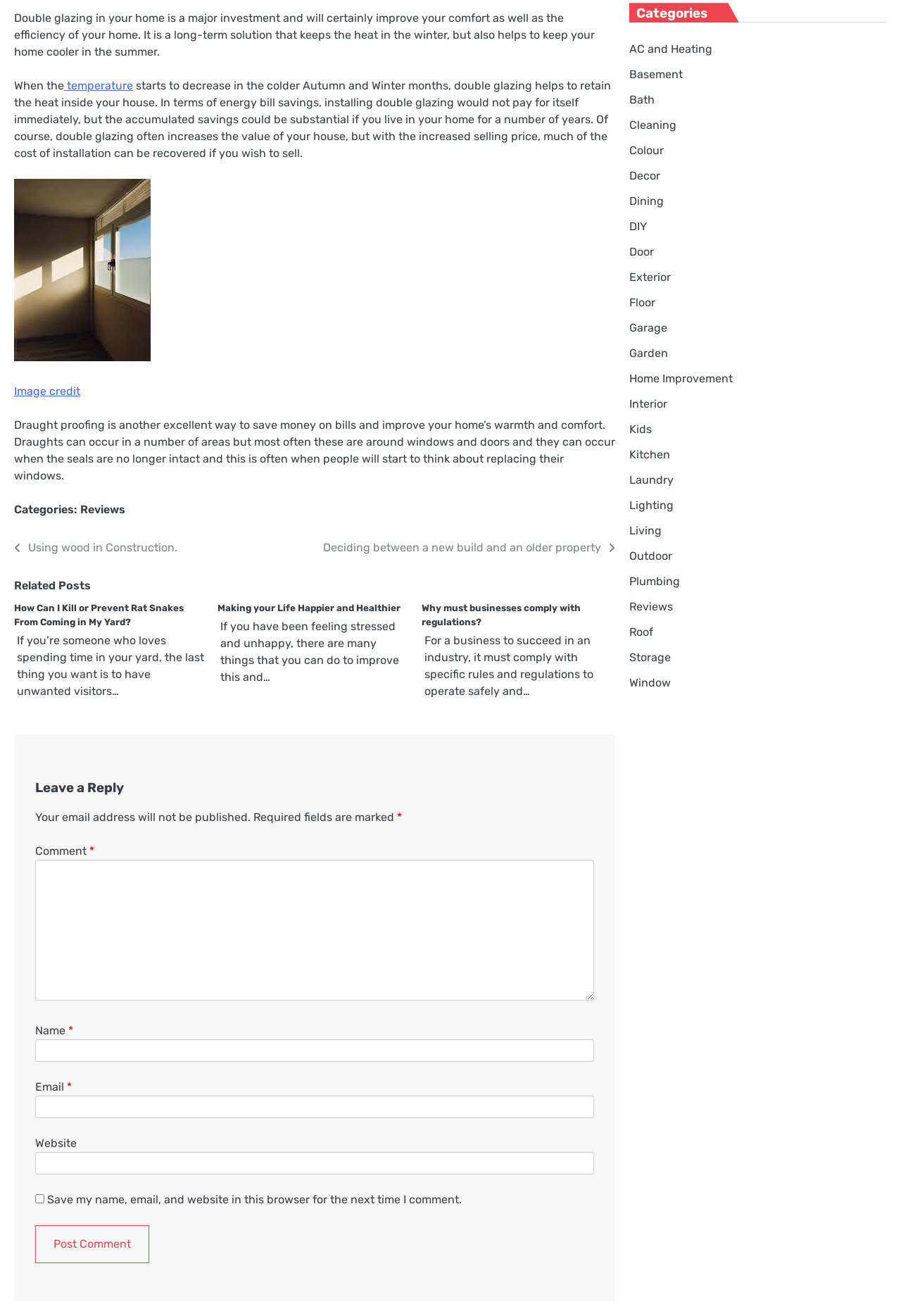Determine the bounding box coordinates of the UI element described below. Use the format (top-left x, top-left y, bottom-right x, bottom-right y) with floating point numbers between 0 and 1: Home Improvement

[0.698, 0.283, 0.813, 0.293]